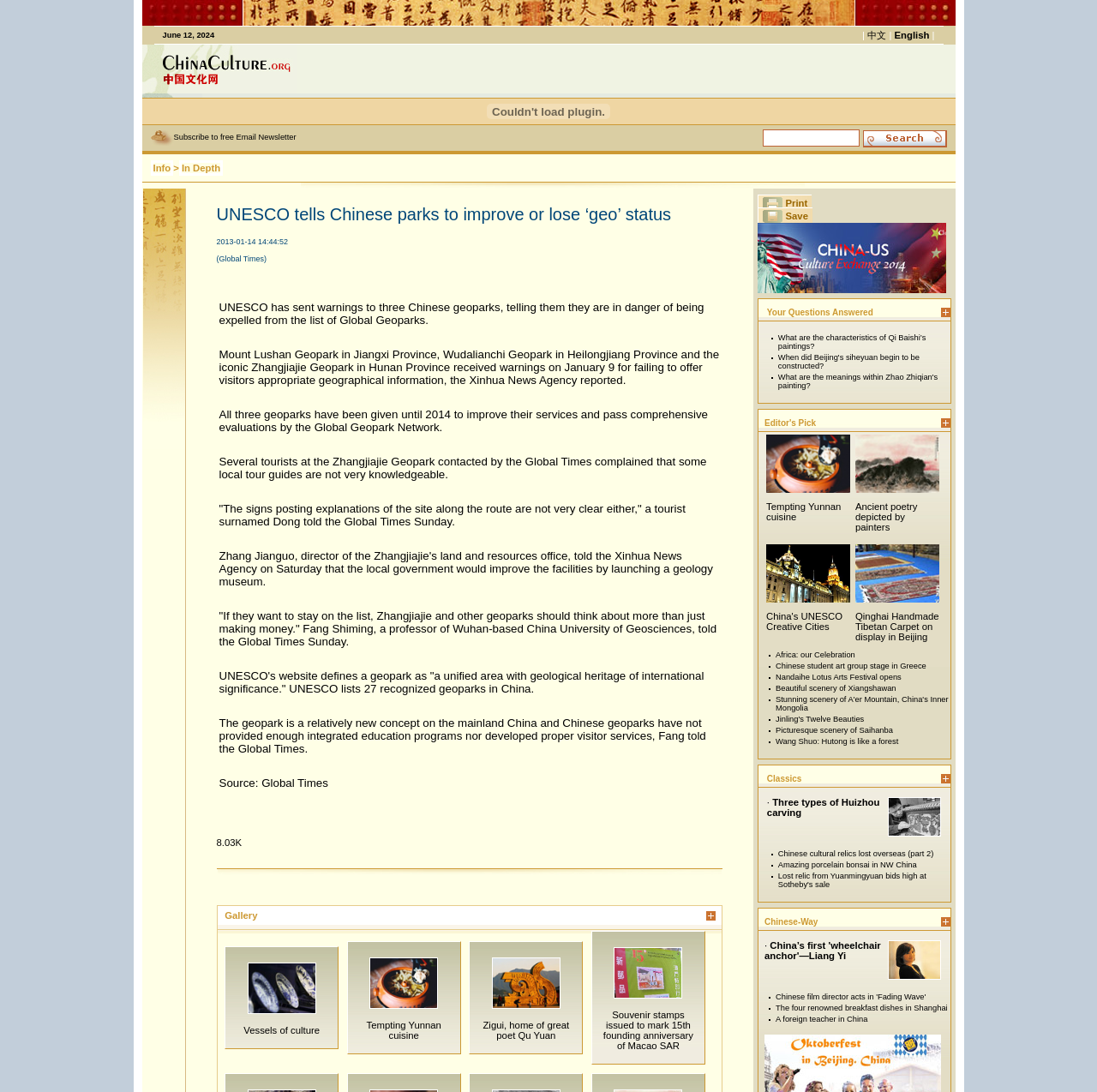Identify the bounding box coordinates for the UI element described as: "Subscribe to free Email Newsletter".

[0.158, 0.122, 0.27, 0.13]